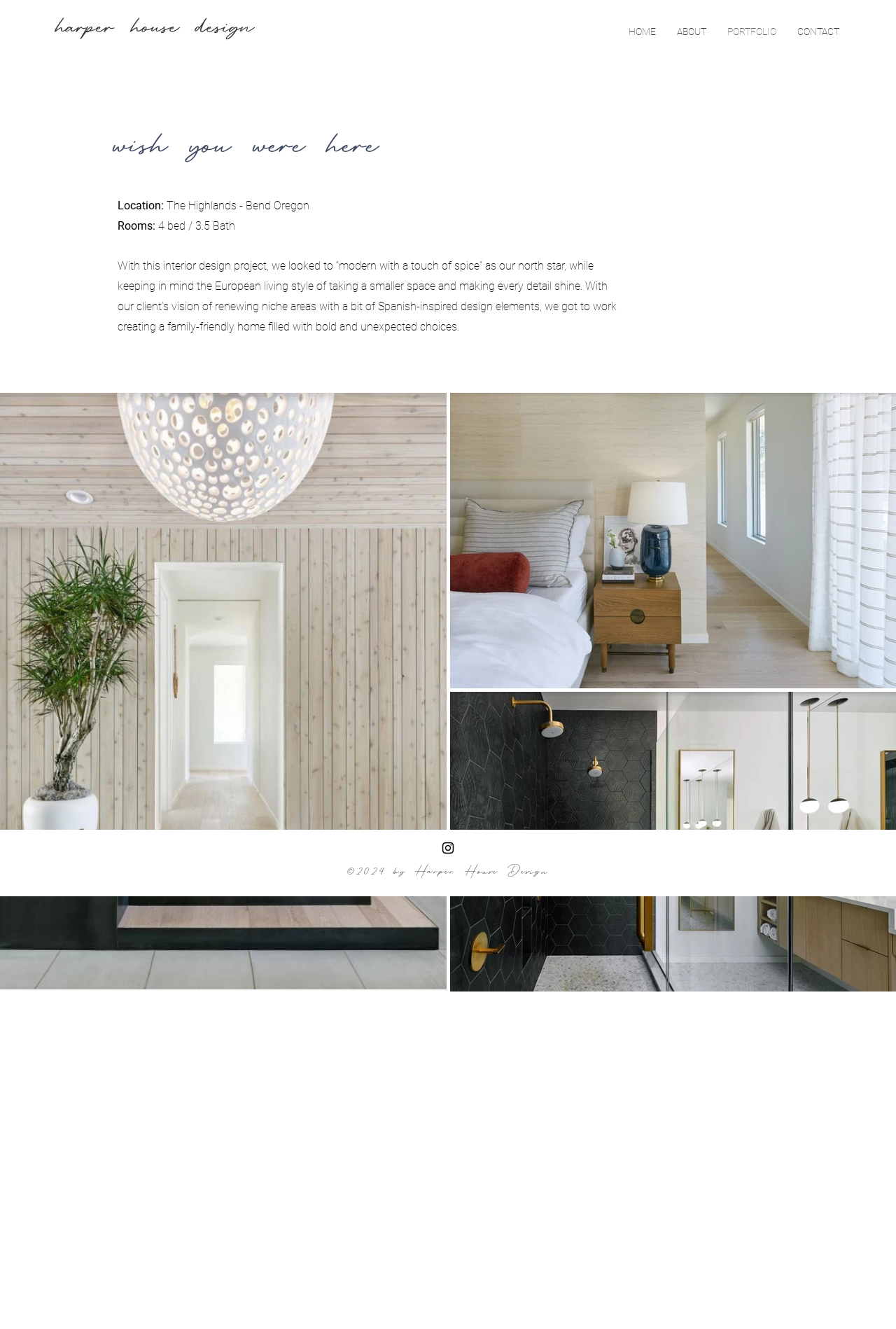Given the description: "HOME", determine the bounding box coordinates of the UI element. The coordinates should be formatted as four float numbers between 0 and 1, [left, top, right, bottom].

[0.69, 0.011, 0.744, 0.037]